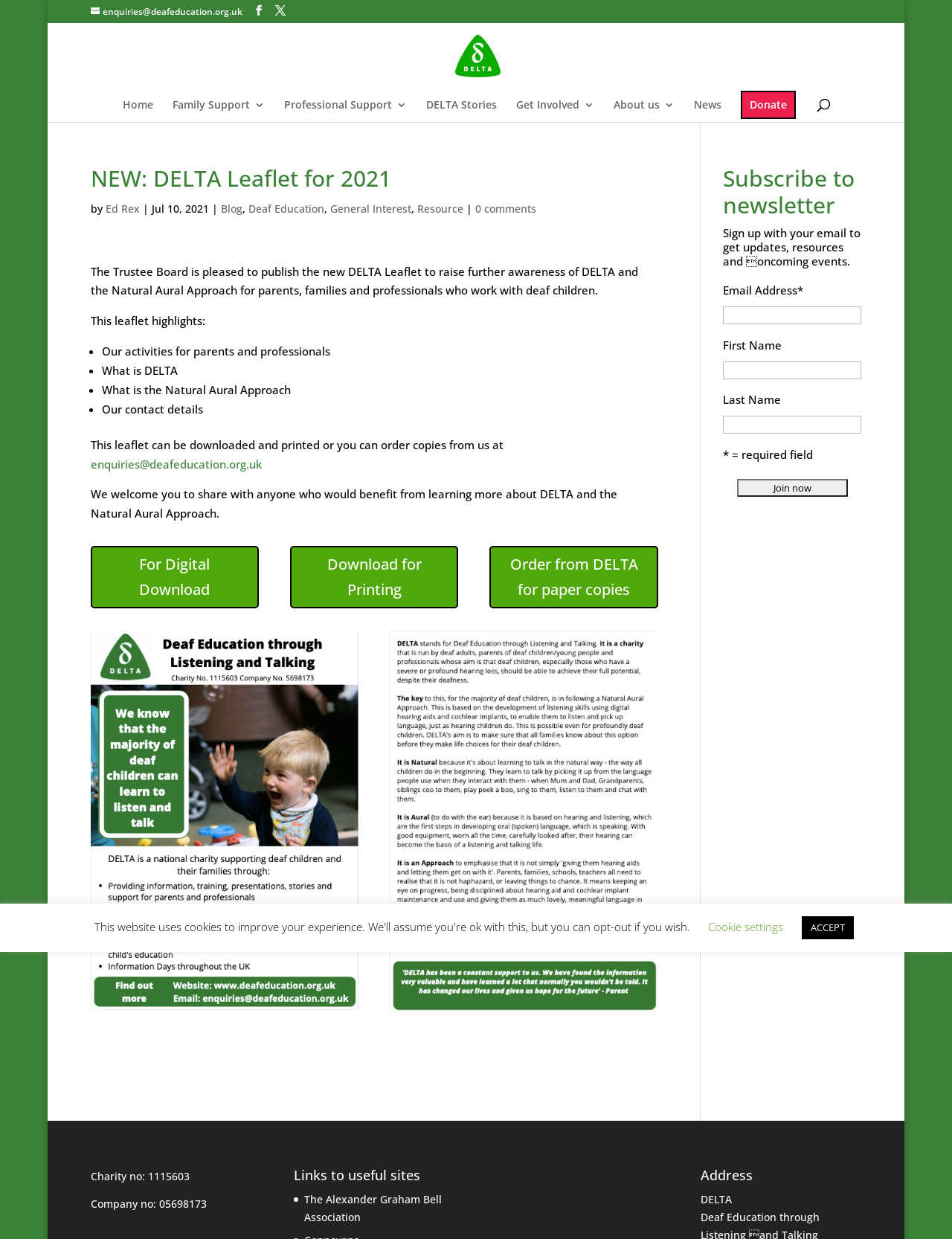Extract the primary headline from the webpage and present its text.

NEW: DELTA Leaflet for 2021